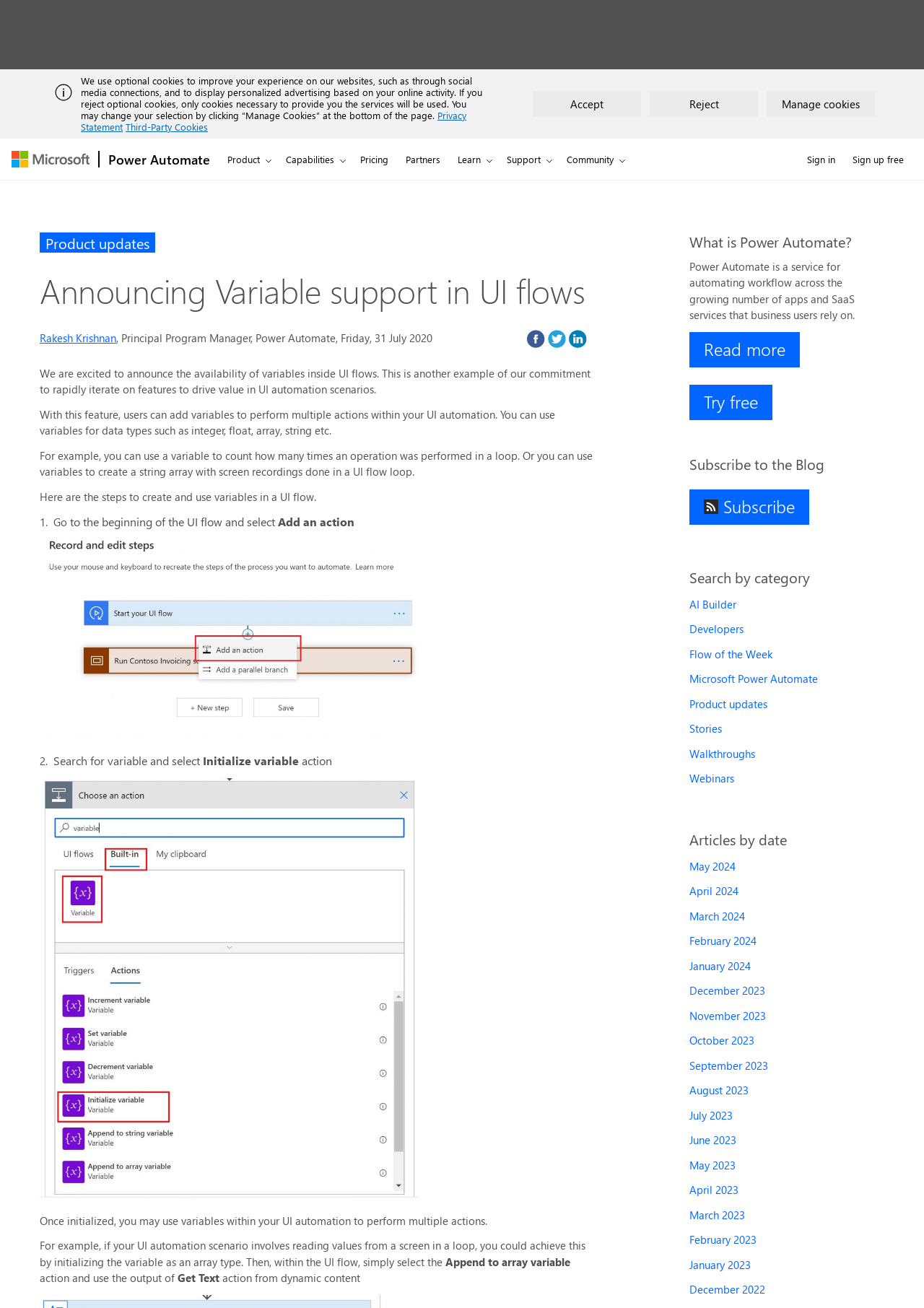Can you show the bounding box coordinates of the region to click on to complete the task described in the instruction: "Click the 'Facebook' link"?

[0.57, 0.257, 0.593, 0.268]